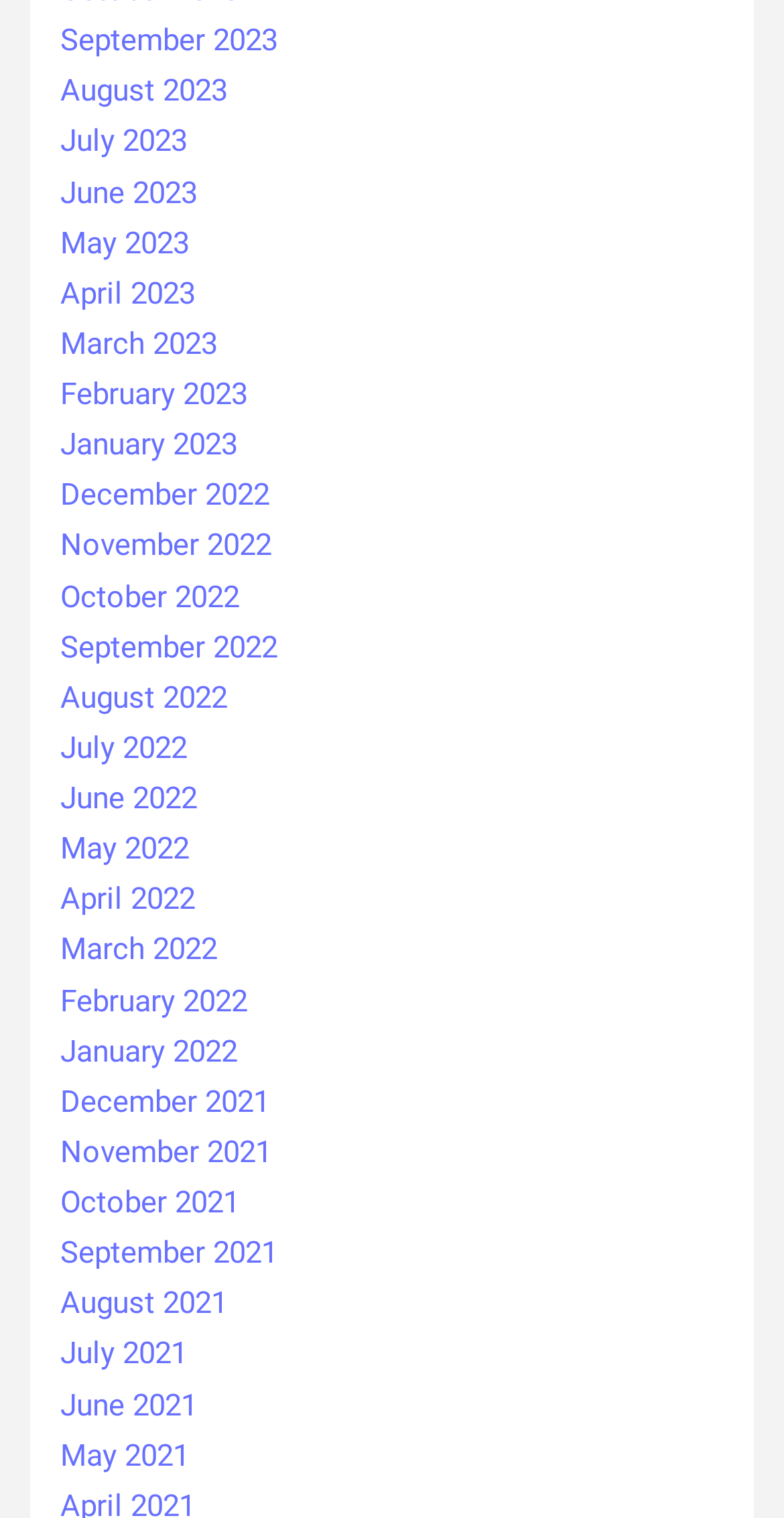Is January 2021 listed?
Please respond to the question with as much detail as possible.

I can search the list of links and find that January 2021 is not listed. The earliest month listed in 2021 is October 2021.